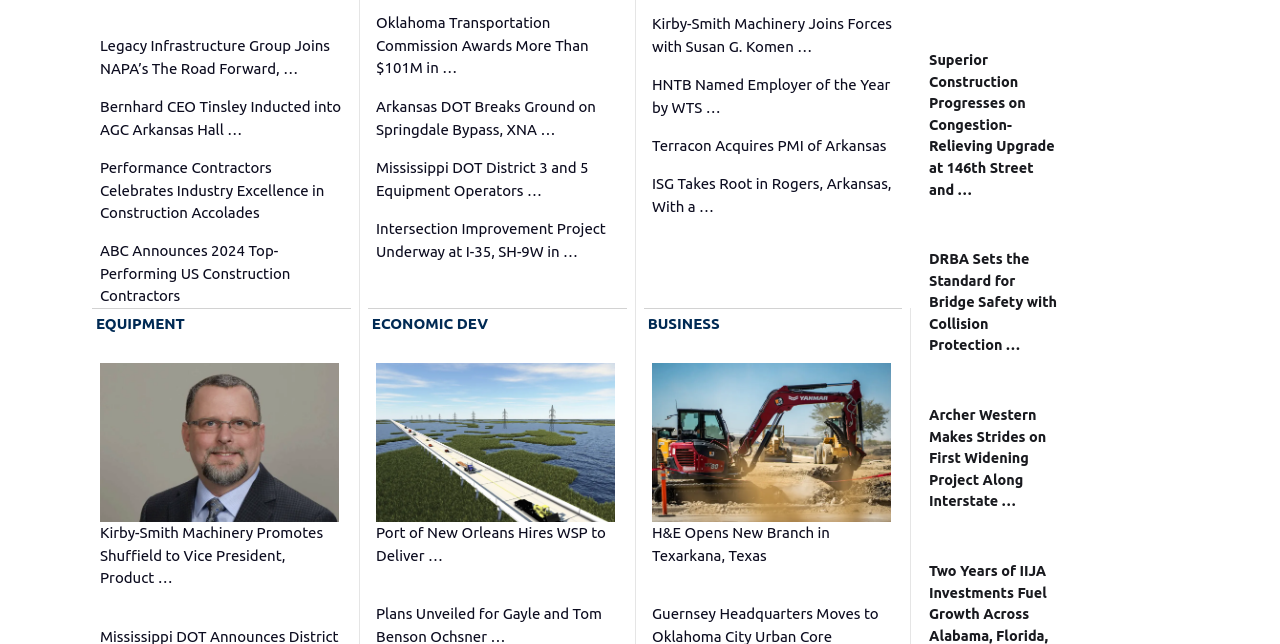Provide the bounding box coordinates for the UI element described in this sentence: "Terracon Acquires PMI of Arkansas". The coordinates should be four float values between 0 and 1, i.e., [left, top, right, bottom].

[0.509, 0.209, 0.7, 0.244]